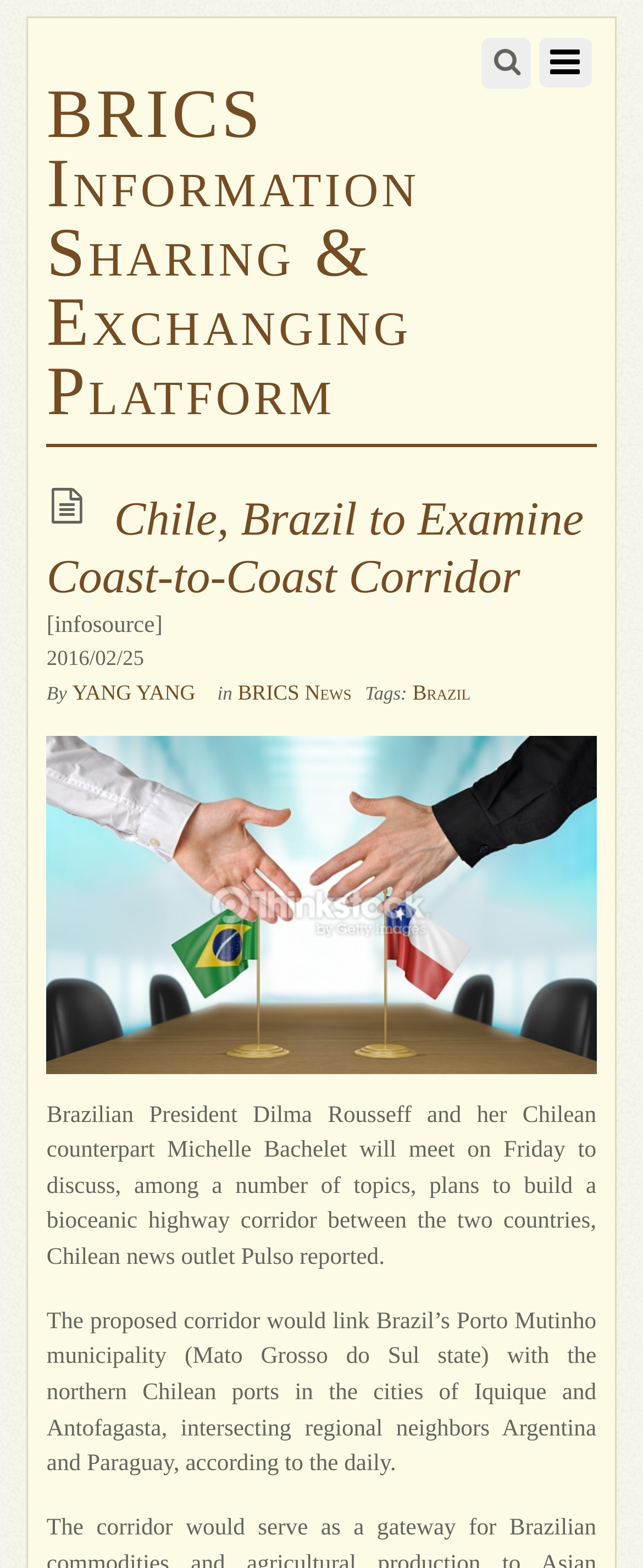What is the date of the article?
Refer to the image and answer the question using a single word or phrase.

2016/02/25